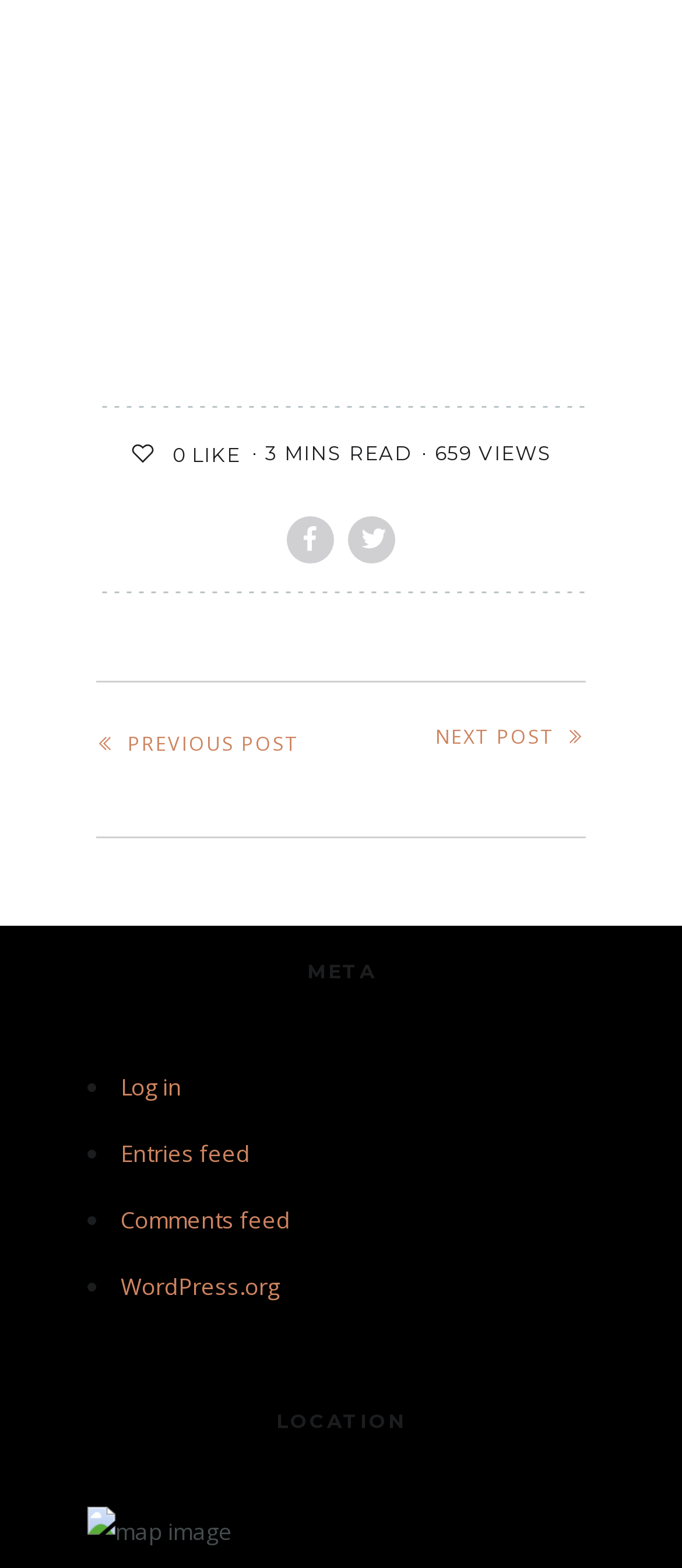Locate the coordinates of the bounding box for the clickable region that fulfills this instruction: "View comments feed".

[0.177, 0.768, 0.426, 0.788]